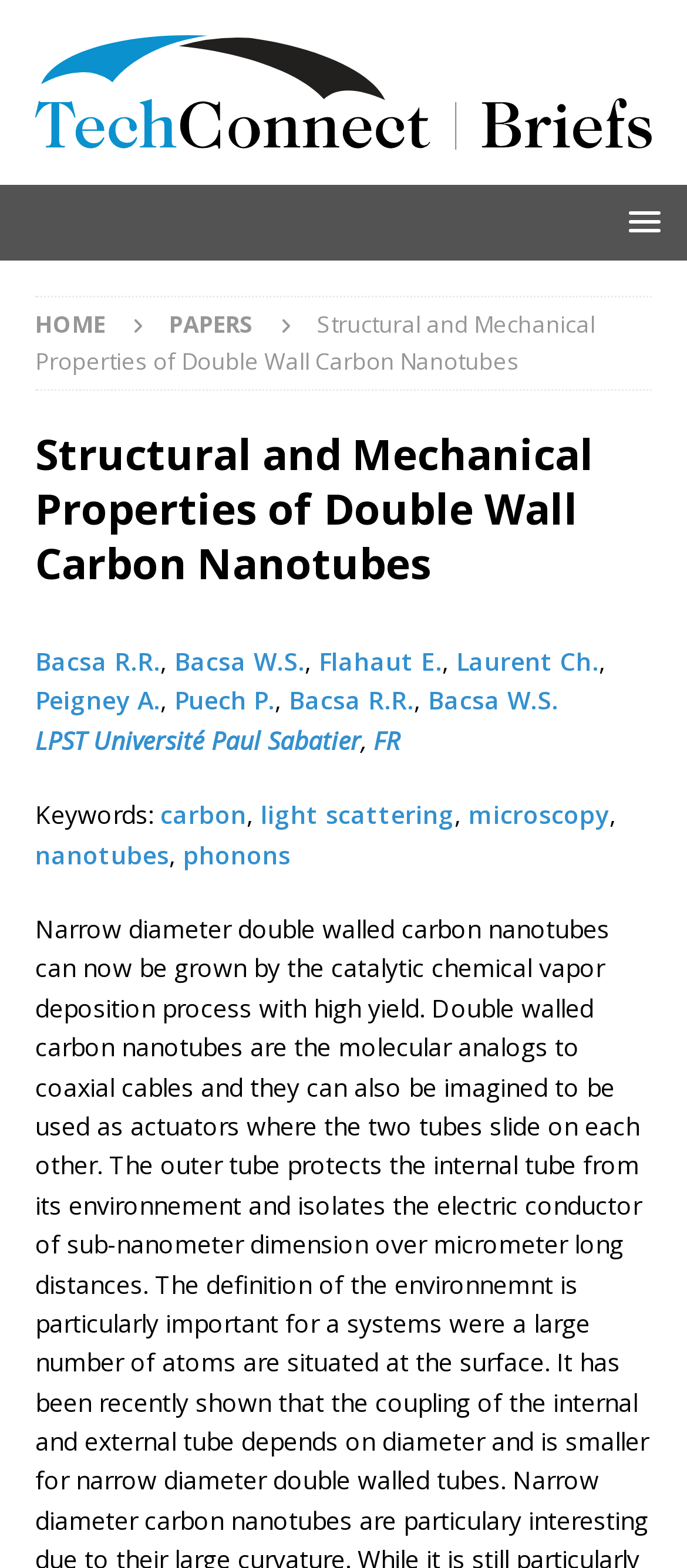Please find the bounding box coordinates of the section that needs to be clicked to achieve this instruction: "Click on the 'Bacsa R.R.' author link".

[0.051, 0.411, 0.233, 0.432]